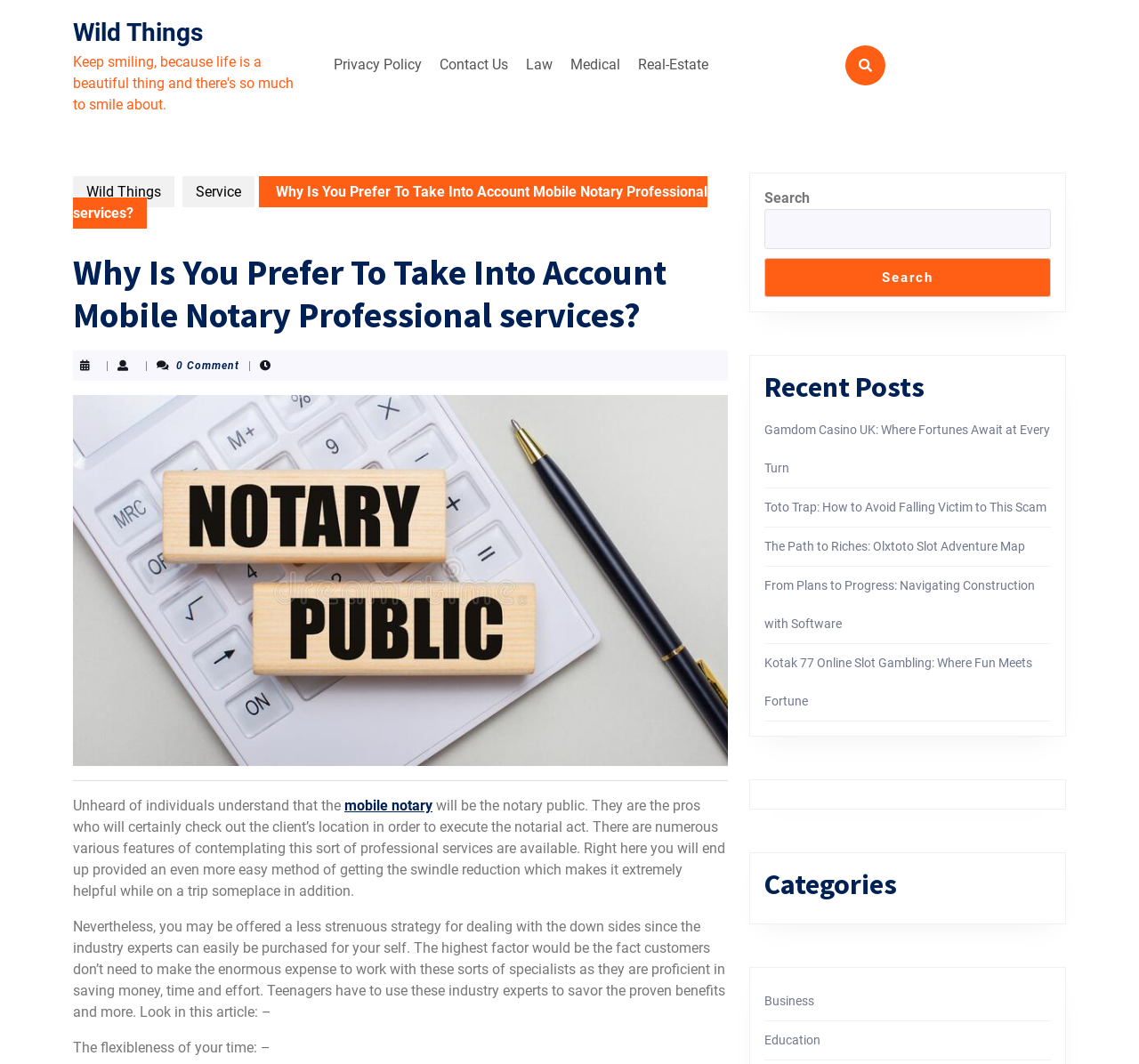Answer the following query with a single word or phrase:
What is the name of the website?

Wild Things